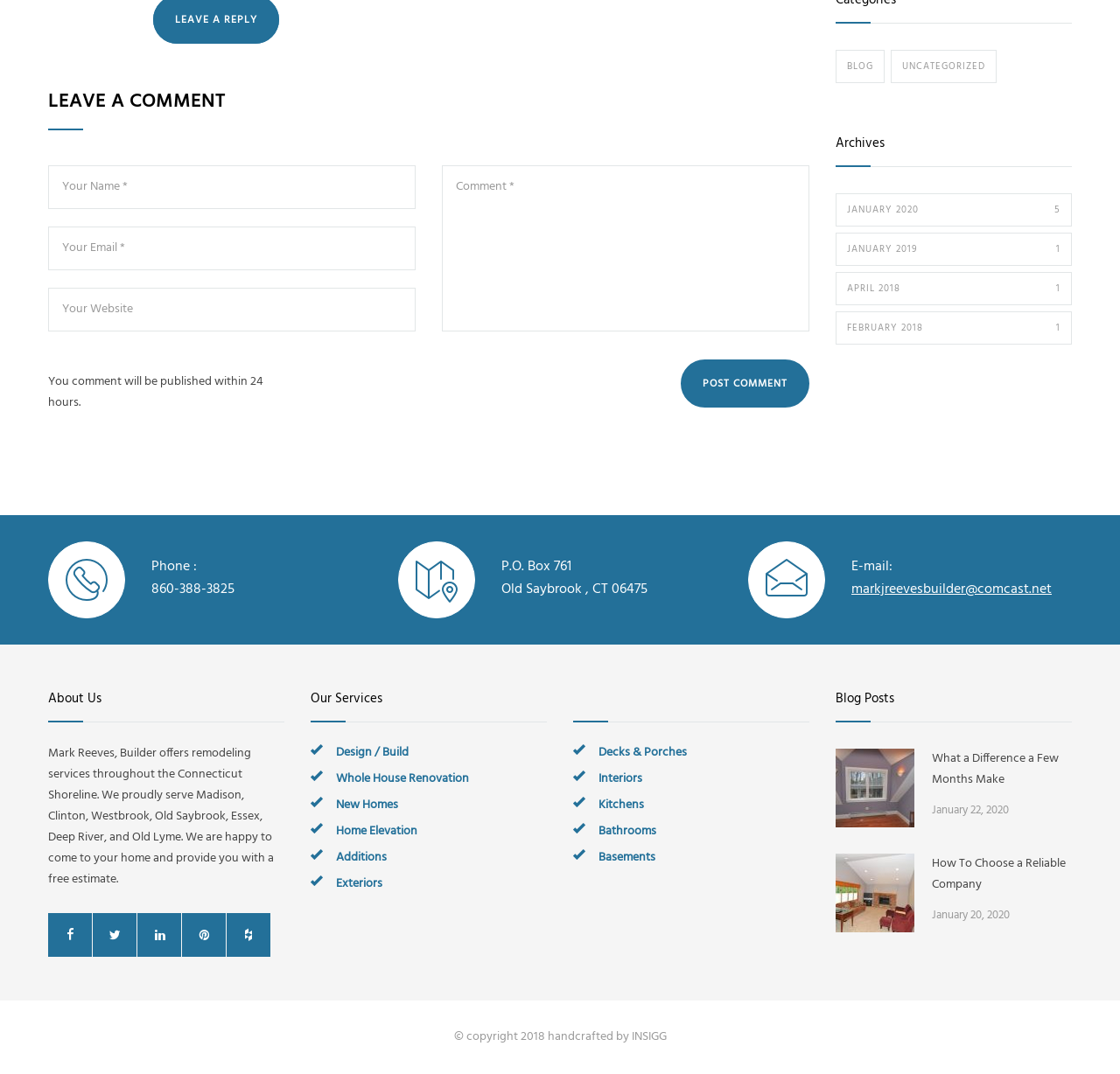Please identify the bounding box coordinates of the element's region that needs to be clicked to fulfill the following instruction: "post a comment". The bounding box coordinates should consist of four float numbers between 0 and 1, i.e., [left, top, right, bottom].

[0.608, 0.335, 0.723, 0.379]